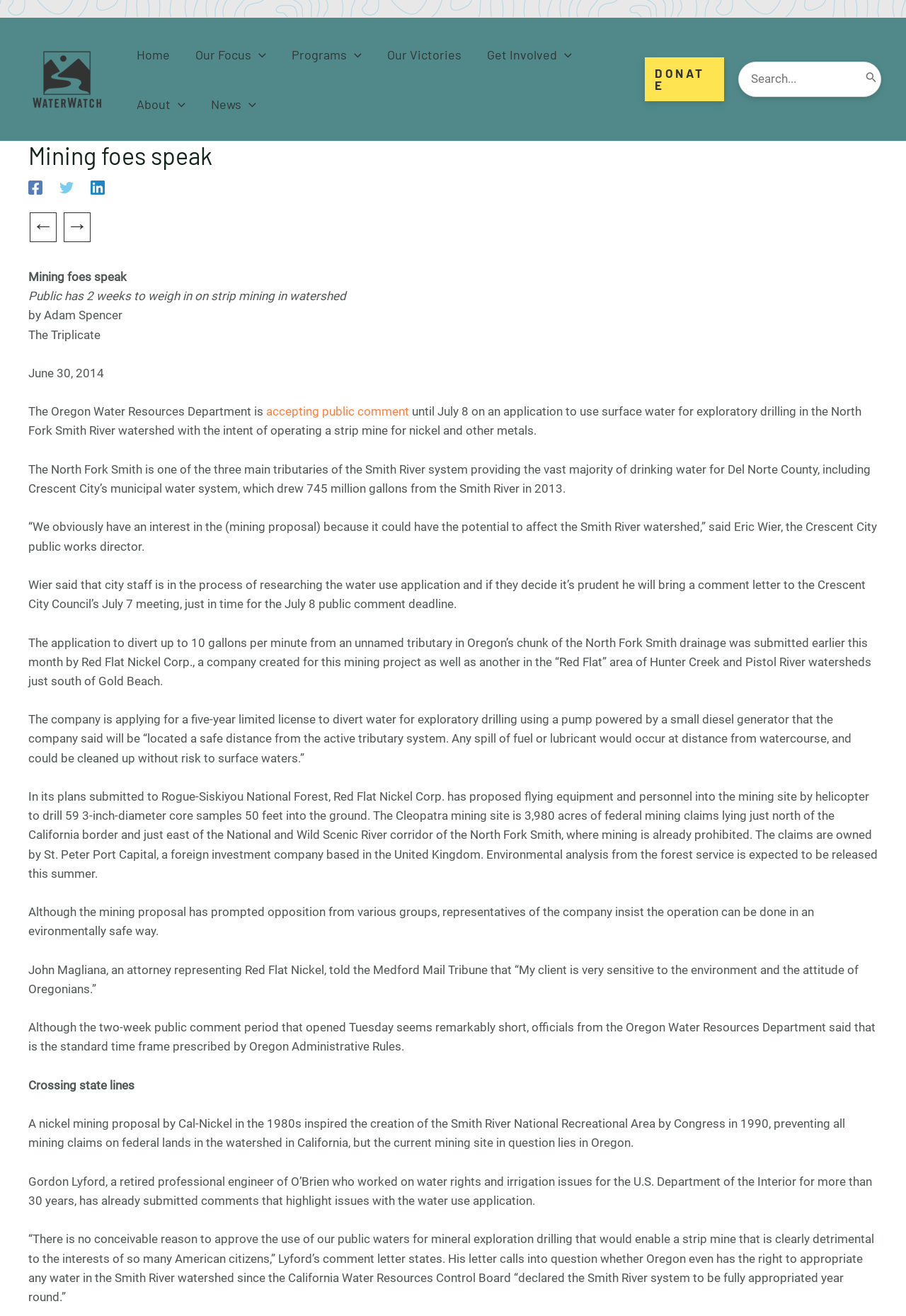Review the image closely and give a comprehensive answer to the question: What is the name of the company applying for a water use permit?

The company's name is mentioned in the article, specifically in the sentence 'The application to divert up to 10 gallons per minute from an unnamed tributary in Oregon’s chunk of the North Fork Smith drainage was submitted earlier this month by Red Flat Nickel Corp., a company created for this mining project...'.